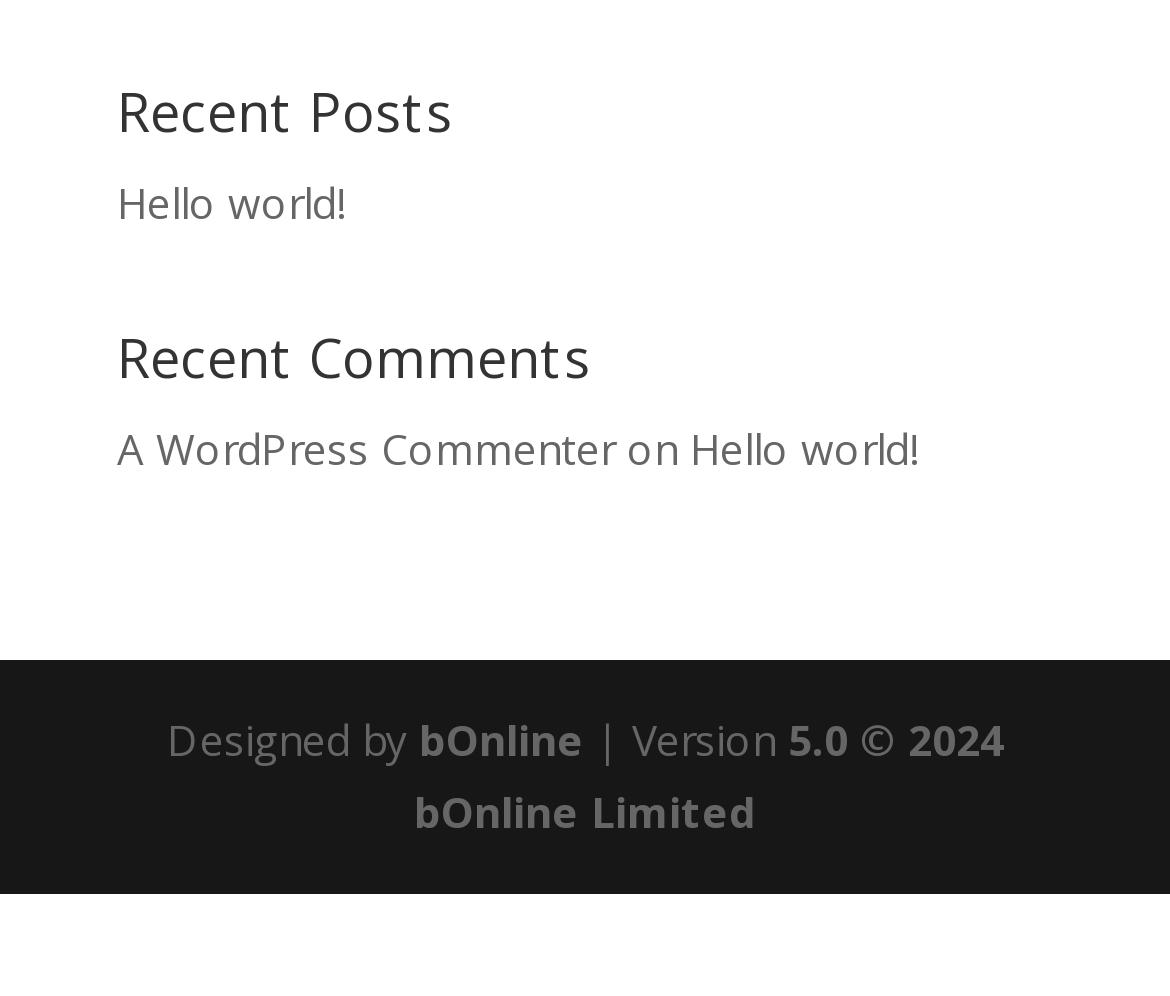Provide the bounding box coordinates, formatted as (top-left x, top-left y, bottom-right x, bottom-right y), with all values being floating point numbers between 0 and 1. Identify the bounding box of the UI element that matches the description: Hello world!

[0.59, 0.422, 0.785, 0.479]